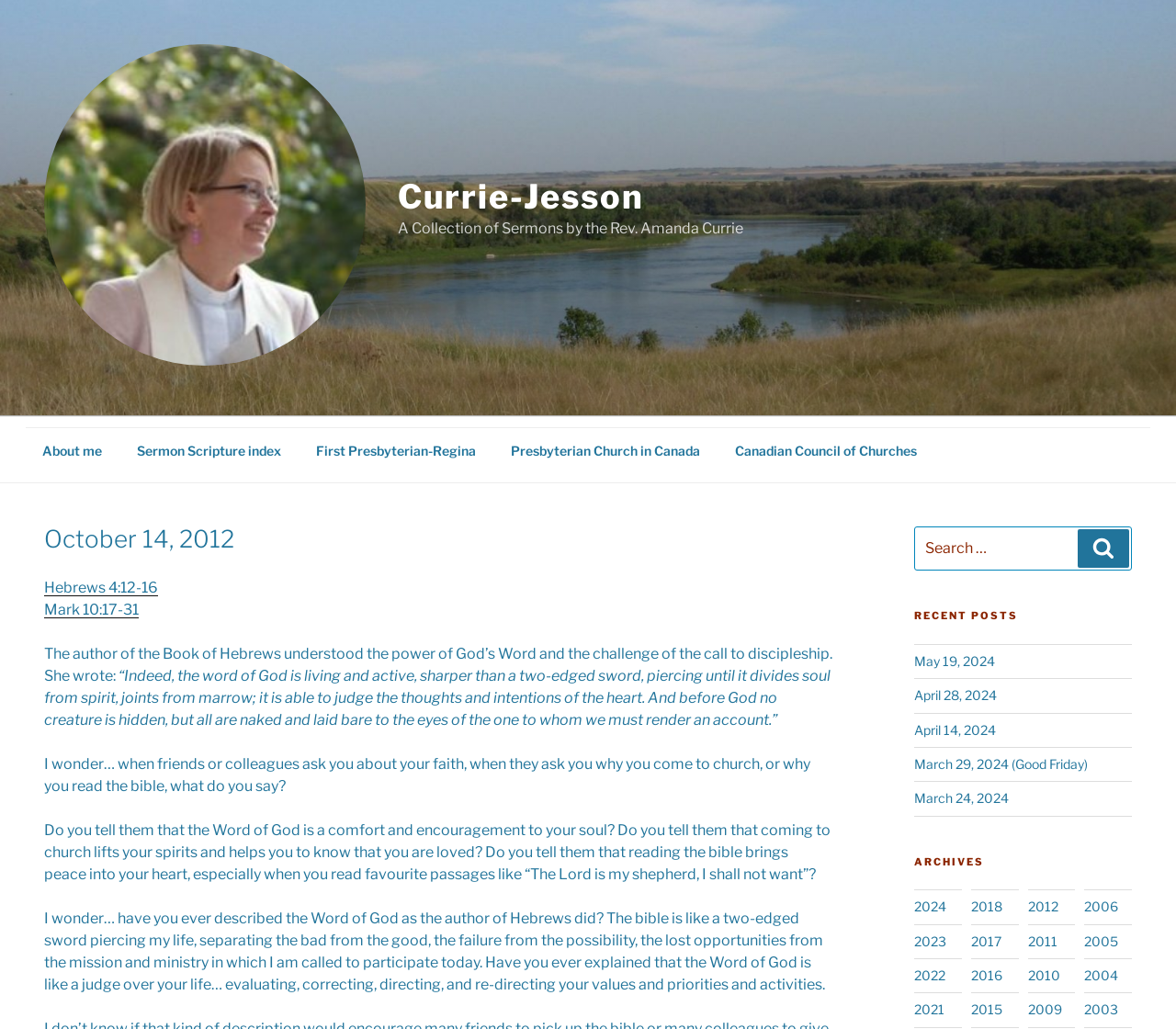Given the element description, predict the bounding box coordinates in the format (top-left x, top-left y, bottom-right x, bottom-right y), using floating point numbers between 0 and 1: March 29, 2024 (Good Friday)

[0.778, 0.735, 0.925, 0.75]